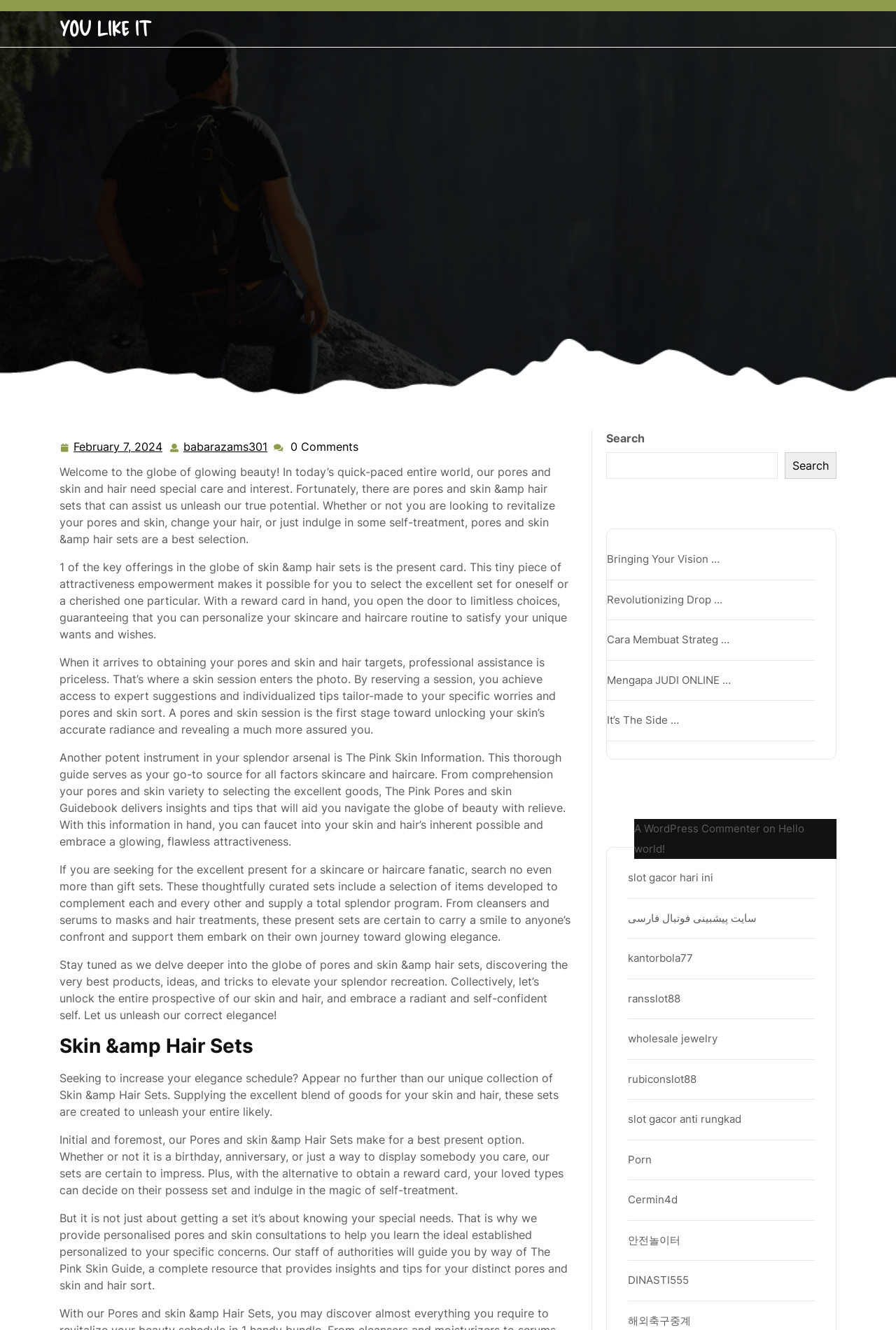Based on the image, provide a detailed response to the question:
What is the main topic of this webpage?

Based on the webpage content, I can see that the main topic is about skin and hair care, specifically about skin and hair sets. The heading 'Skin & Hair Sets' and the text content also support this conclusion.